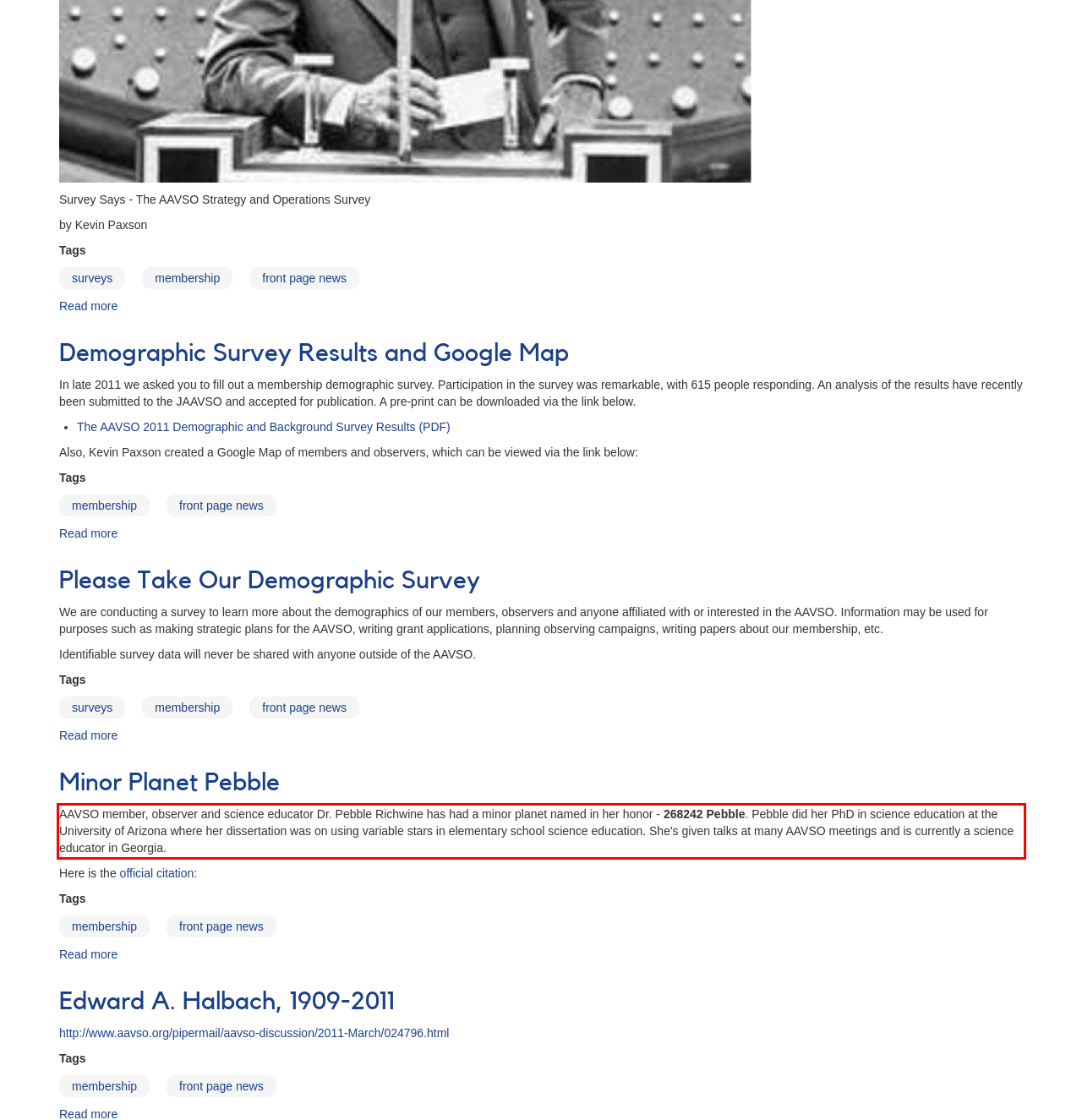Please recognize and transcribe the text located inside the red bounding box in the webpage image.

AAVSO member, observer and science educator Dr. Pebble Richwine has had a minor planet named in her honor - 268242 Pebble. Pebble did her PhD in science education at the University of Arizona where her dissertation was on using variable stars in elementary school science education. She's given talks at many AAVSO meetings and is currently a science educator in Georgia.